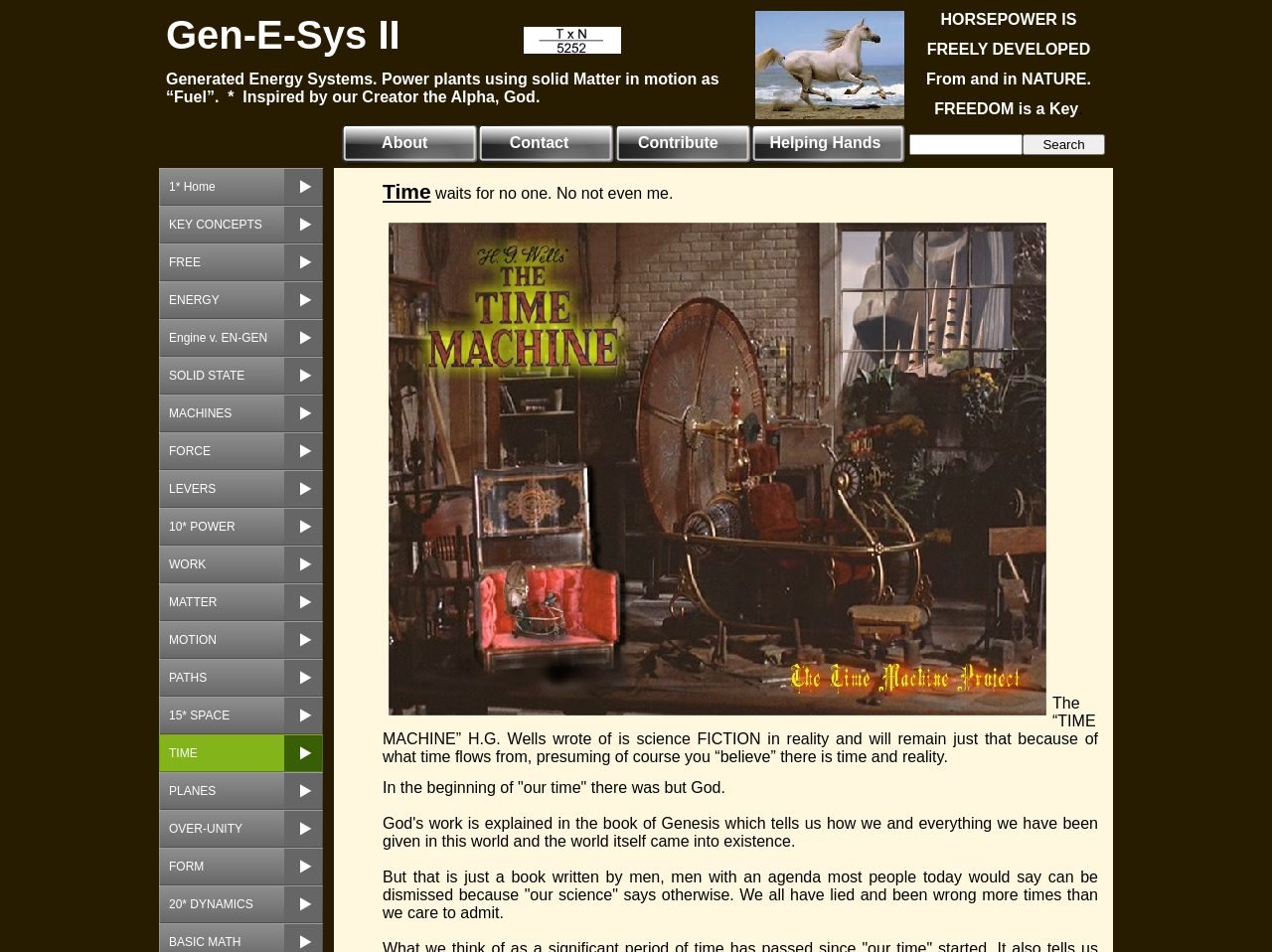Using the description: "10* POWER", identify the bounding box of the corresponding UI element in the screenshot.

[0.125, 0.533, 0.254, 0.573]